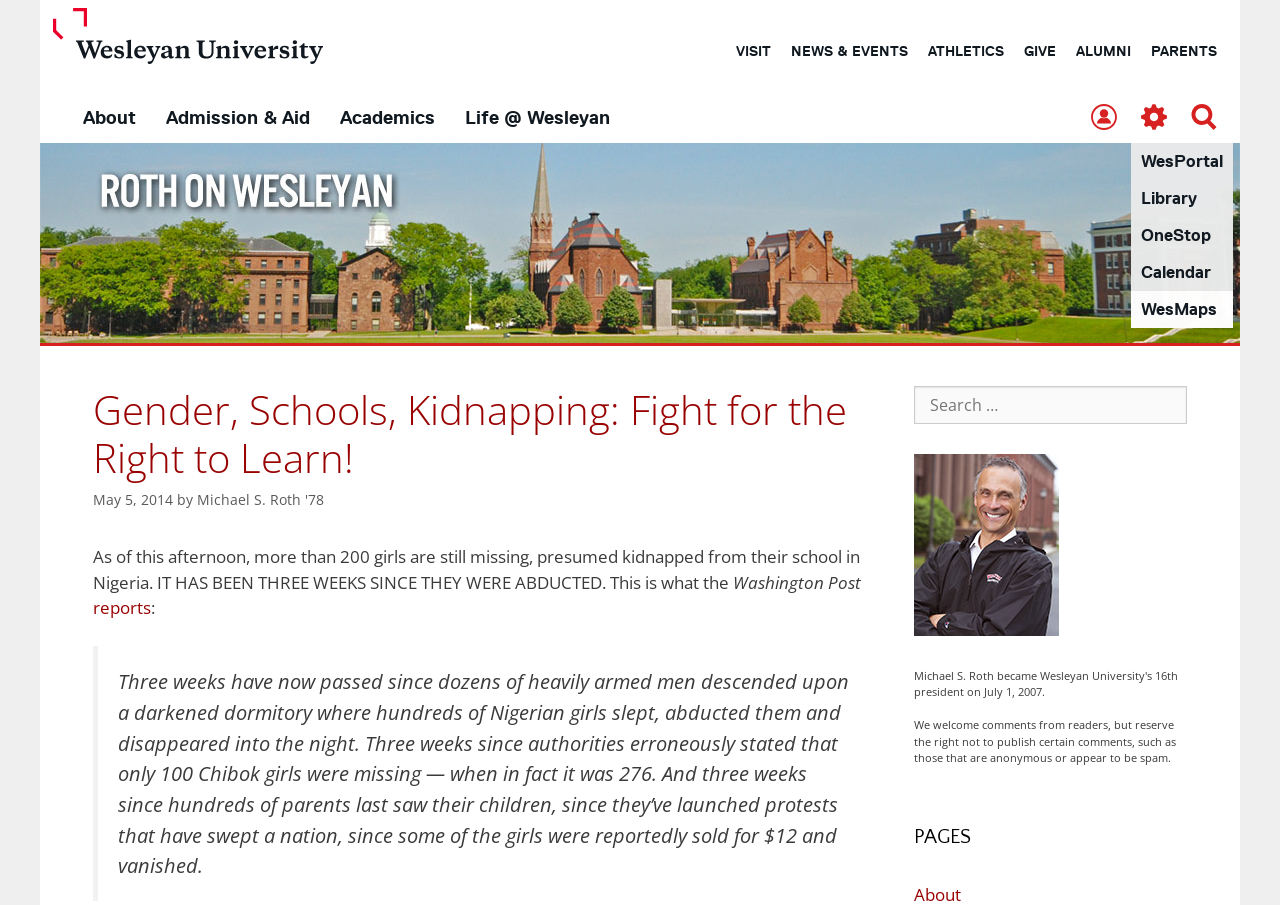What is the purpose of the search box? Based on the image, give a response in one word or a short phrase.

To search the website